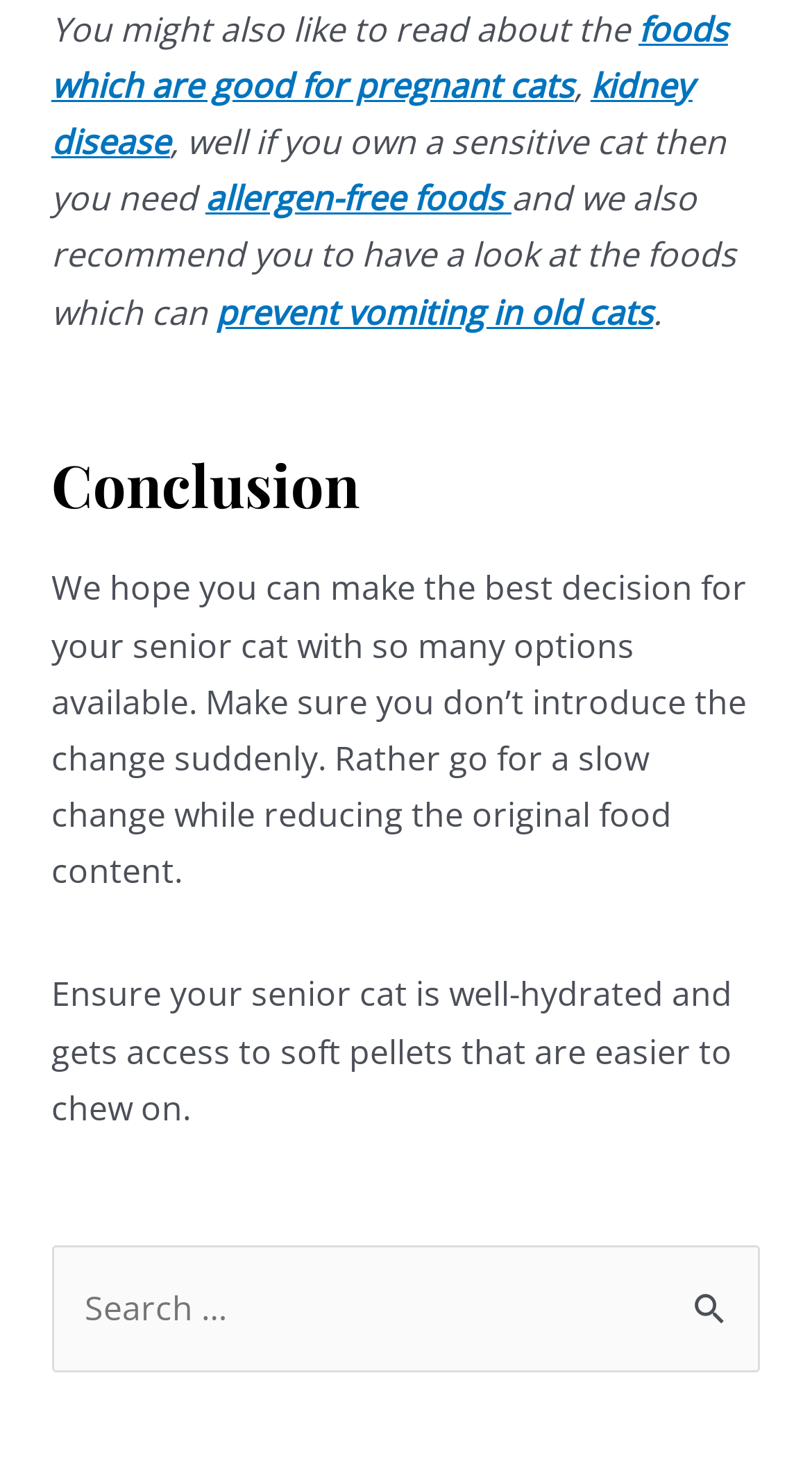Give the bounding box coordinates for the element described by: "allergen-free foods".

[0.253, 0.12, 0.63, 0.151]